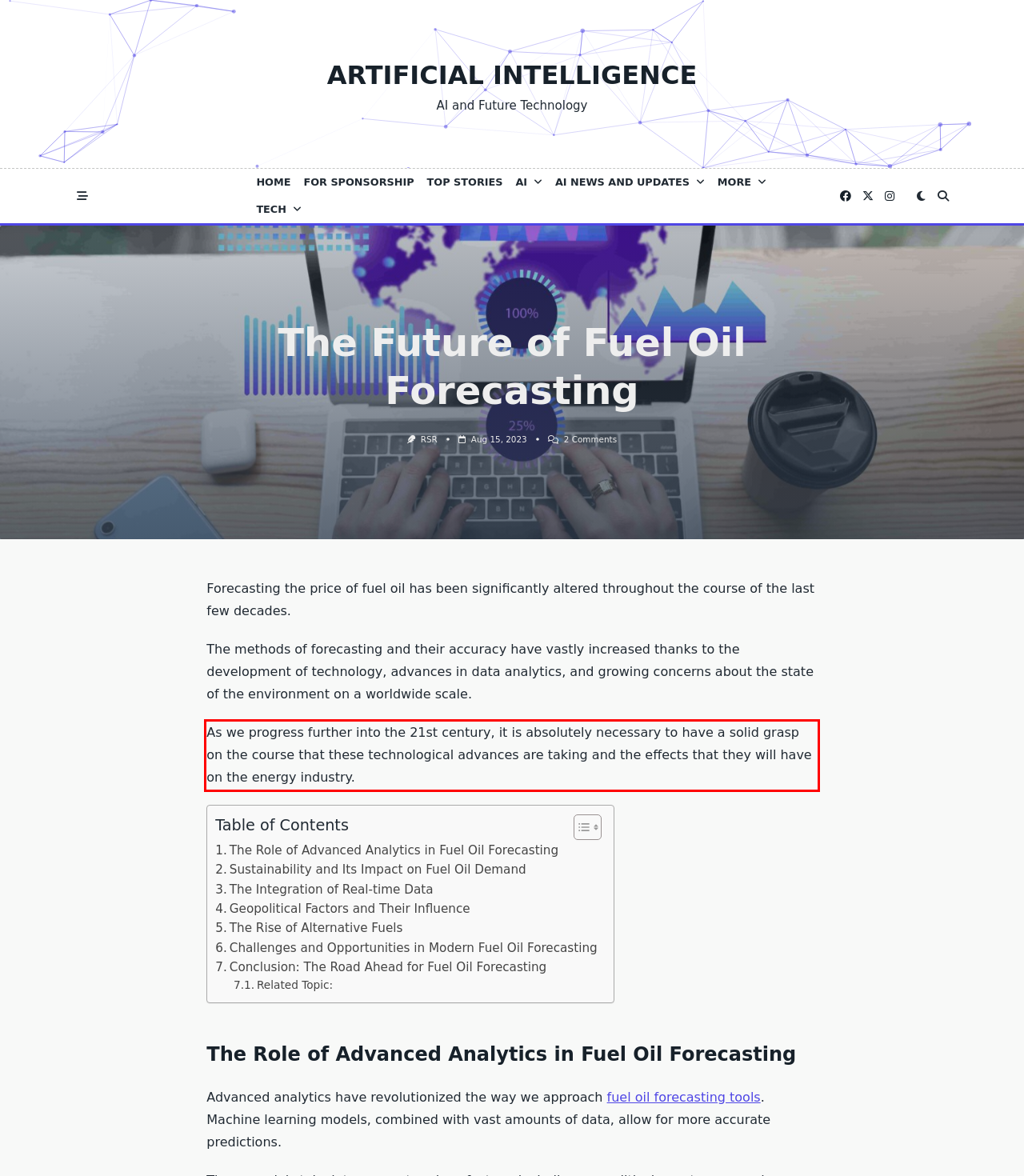Identify the text inside the red bounding box on the provided webpage screenshot by performing OCR.

As we progress further into the 21st century, it is absolutely necessary to have a solid grasp on the course that these technological advances are taking and the effects that they will have on the energy industry.